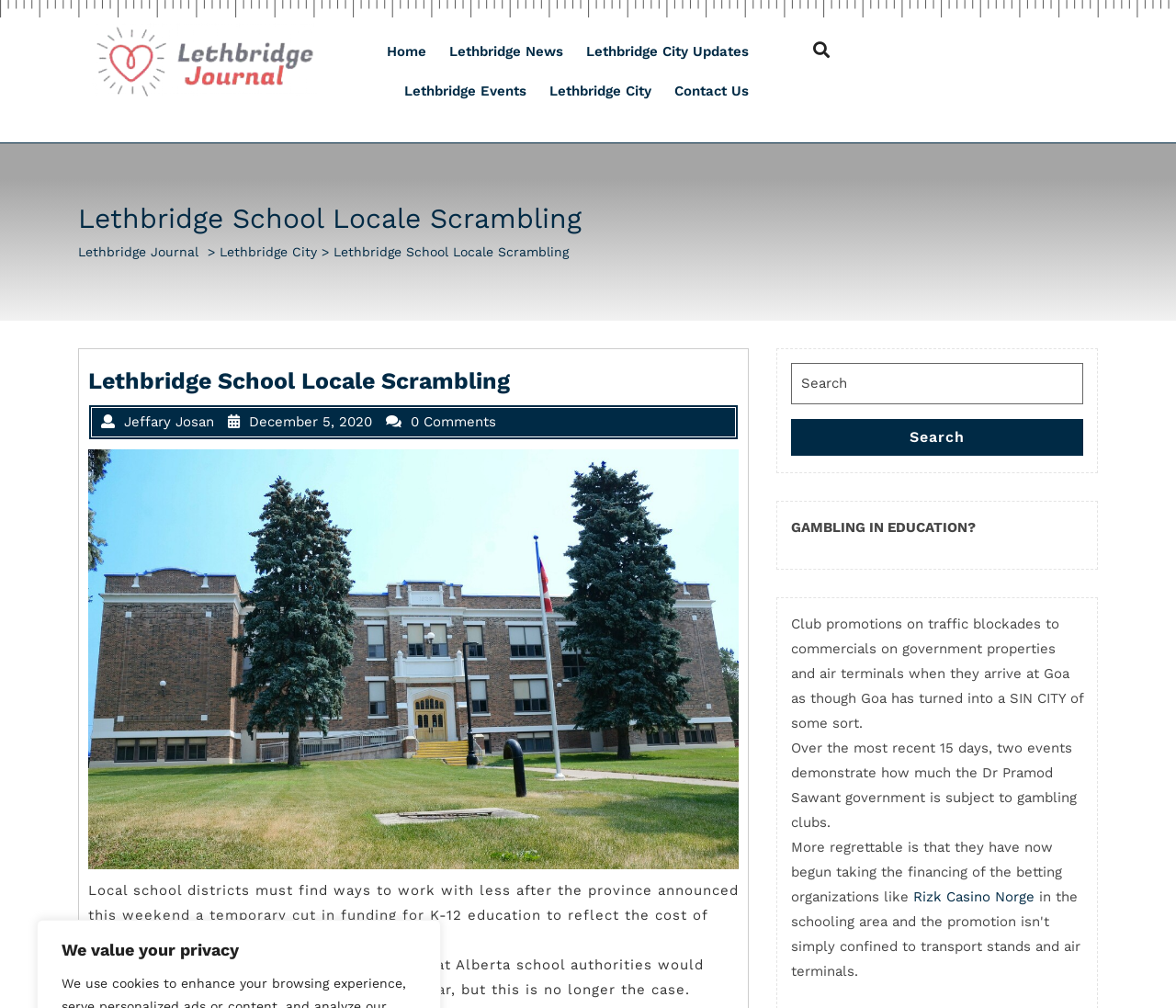Give a short answer using one word or phrase for the question:
Who is the author of the main article?

Jeffary Josan